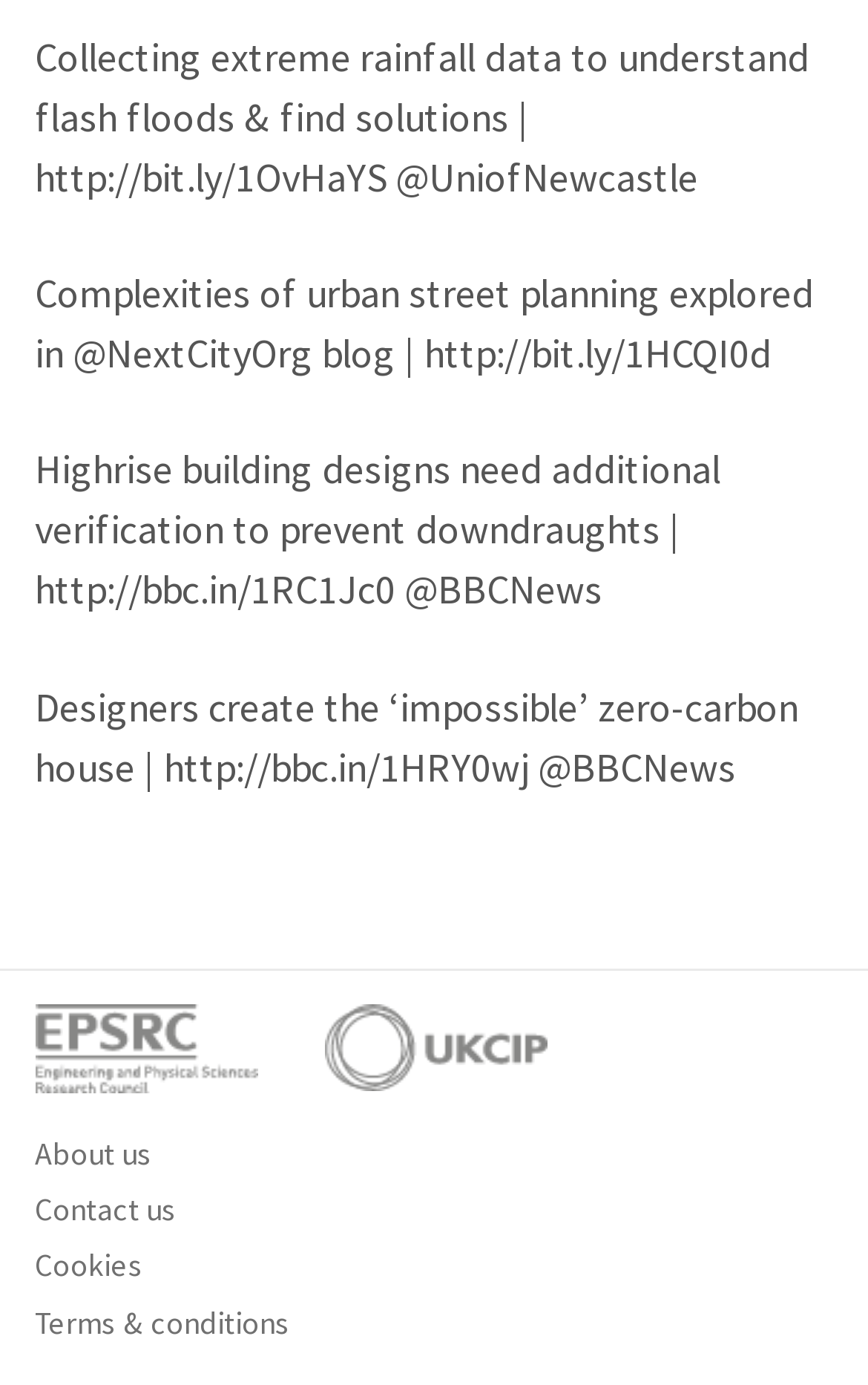Find the bounding box coordinates corresponding to the UI element with the description: "alt="UKCIP logo"". The coordinates should be formatted as [left, top, right, bottom], with values as floats between 0 and 1.

[0.373, 0.739, 0.63, 0.771]